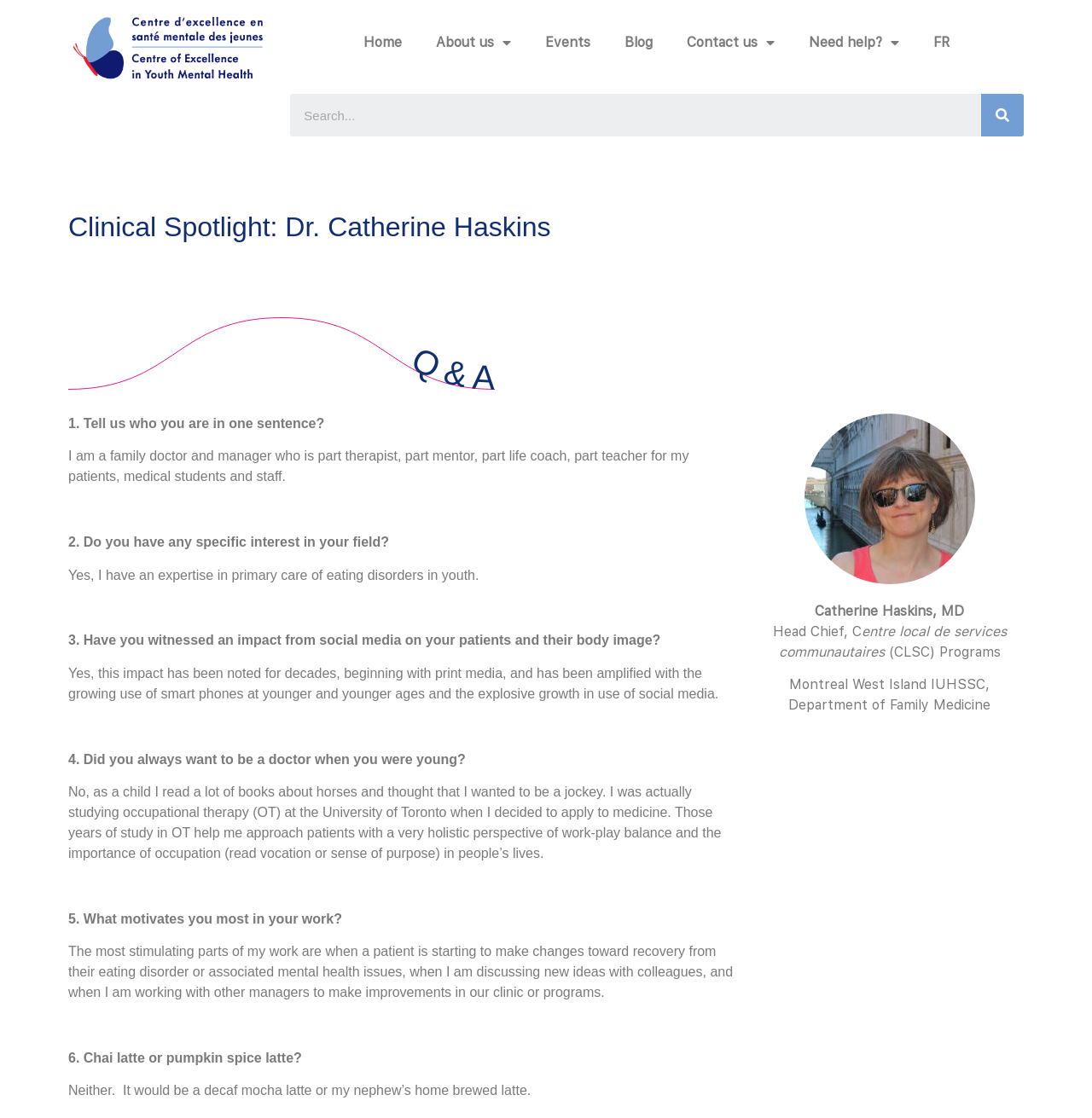Determine the bounding box coordinates of the element that should be clicked to execute the following command: "Click the 'Contact us' dropdown menu".

[0.614, 0.008, 0.725, 0.069]